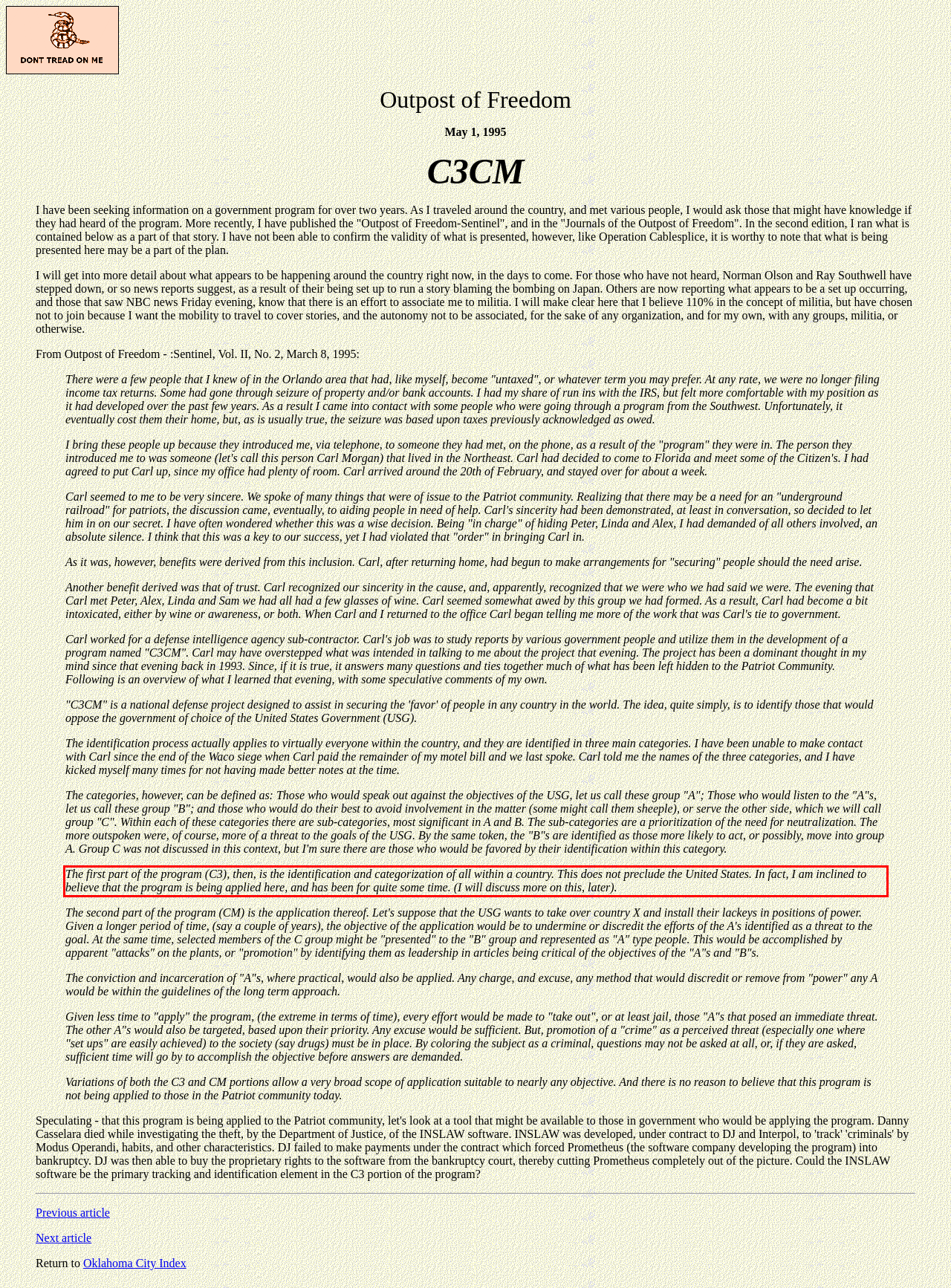Look at the provided screenshot of the webpage and perform OCR on the text within the red bounding box.

The first part of the program (C3), then, is the identification and categorization of all within a country. This does not preclude the United States. In fact, I am inclined to believe that the program is being applied here, and has been for quite some time. (I will discuss more on this, later).